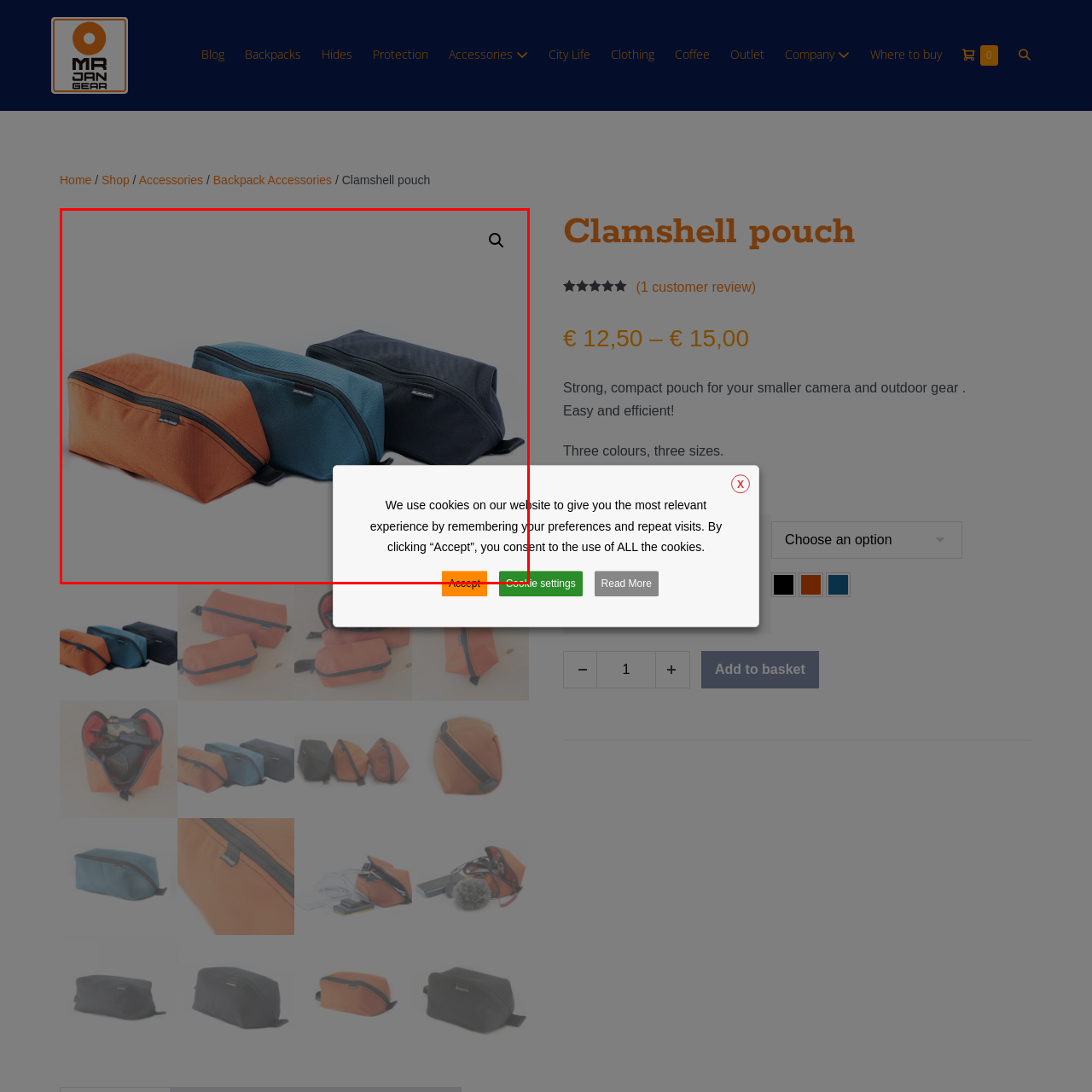What type of closure do the pouches have?
Observe the part of the image inside the red bounding box and answer the question concisely with one word or a short phrase.

Zip closure